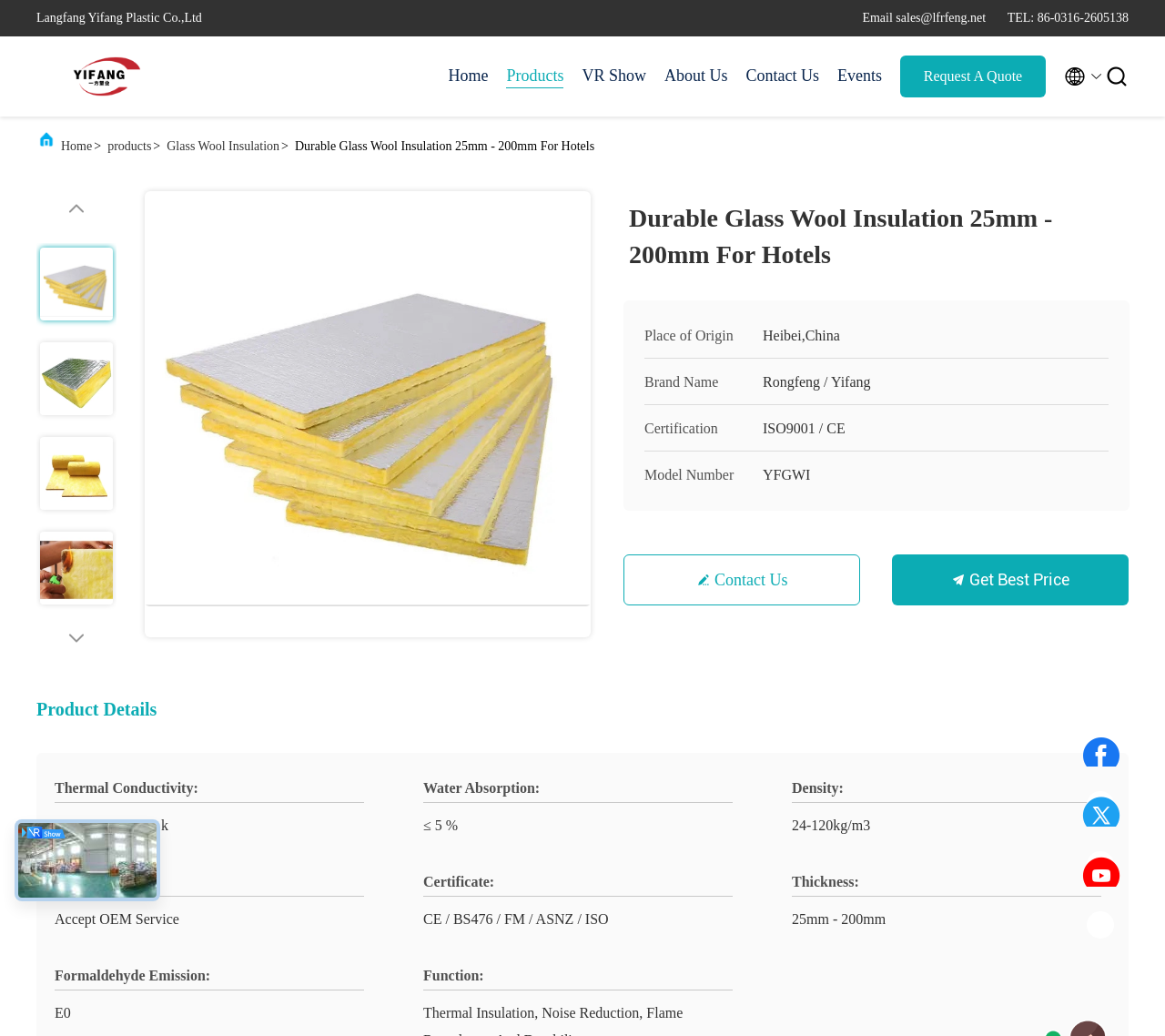Describe all the key features of the webpage in detail.

This webpage is about Durable Glass Wool Insulation products, specifically the 25mm - 200mm type for hotels. At the top, there is a company logo and contact information, including an email address and phone number. Below that, there is a navigation menu with links to different sections of the website, such as Home, Products, VR Show, About Us, Contact Us, and Events.

The main content of the page is divided into two sections. On the left, there is a table with product details, including Place of Origin, Brand Name, Certification, Model Number, and other specifications. On the right, there is a section with product images and a brief description.

Below the product details table, there are two buttons: "Contact Us" and "Get Best Price". There is also a section with product features, including Thermal Conductivity, Water Absorption, Density, OEM, Certificate, Thickness, and Formaldehyde Emission.

At the bottom of the page, there are social media links, including Facebook, Twitter, LinkedIn, and TikTok. There is also a "Request A Quote" button.

Throughout the page, there are several images of the product, as well as icons and graphics to enhance the visual appeal. The overall layout is organized and easy to navigate, with clear headings and concise text.